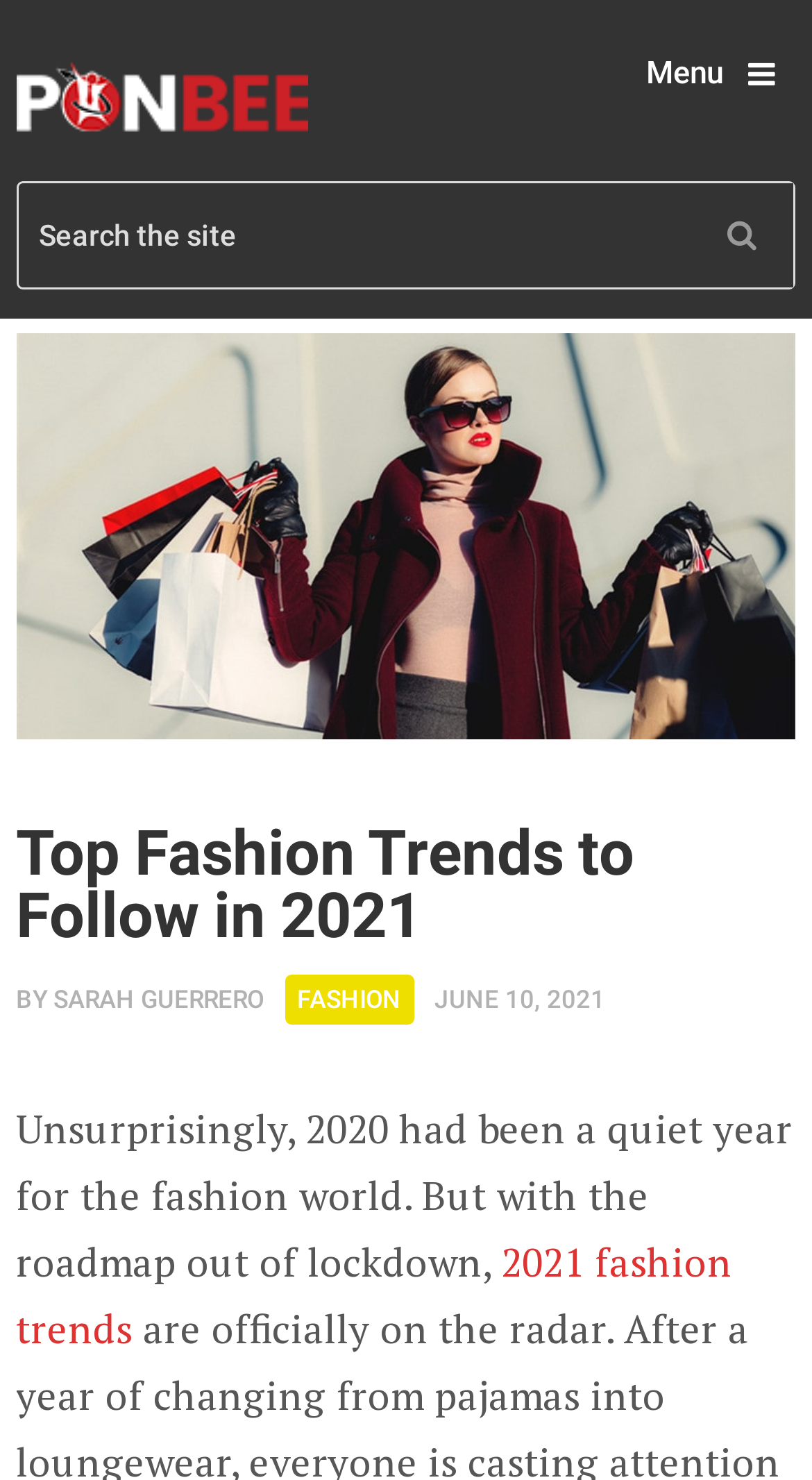What is the main image on the page about?
Look at the screenshot and give a one-word or phrase answer.

Fashion trends